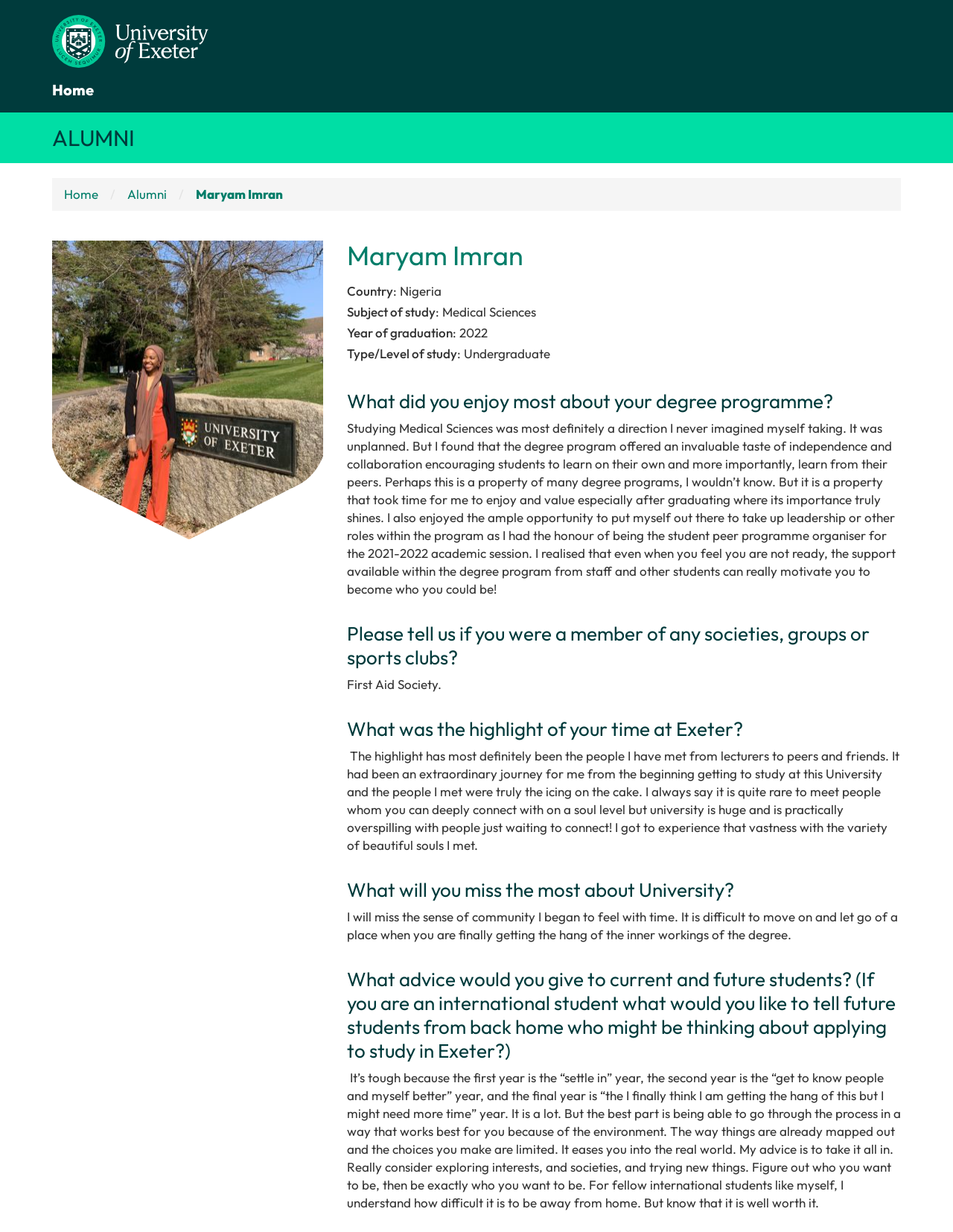What society was Maryam Imran a member of?
Deliver a detailed and extensive answer to the question.

The webpage mentions that Maryam Imran was a member of the First Aid Society, as indicated by the heading 'Please tell us if you were a member of any societies, groups or sports clubs?' followed by the StaticText 'First Aid Society'.